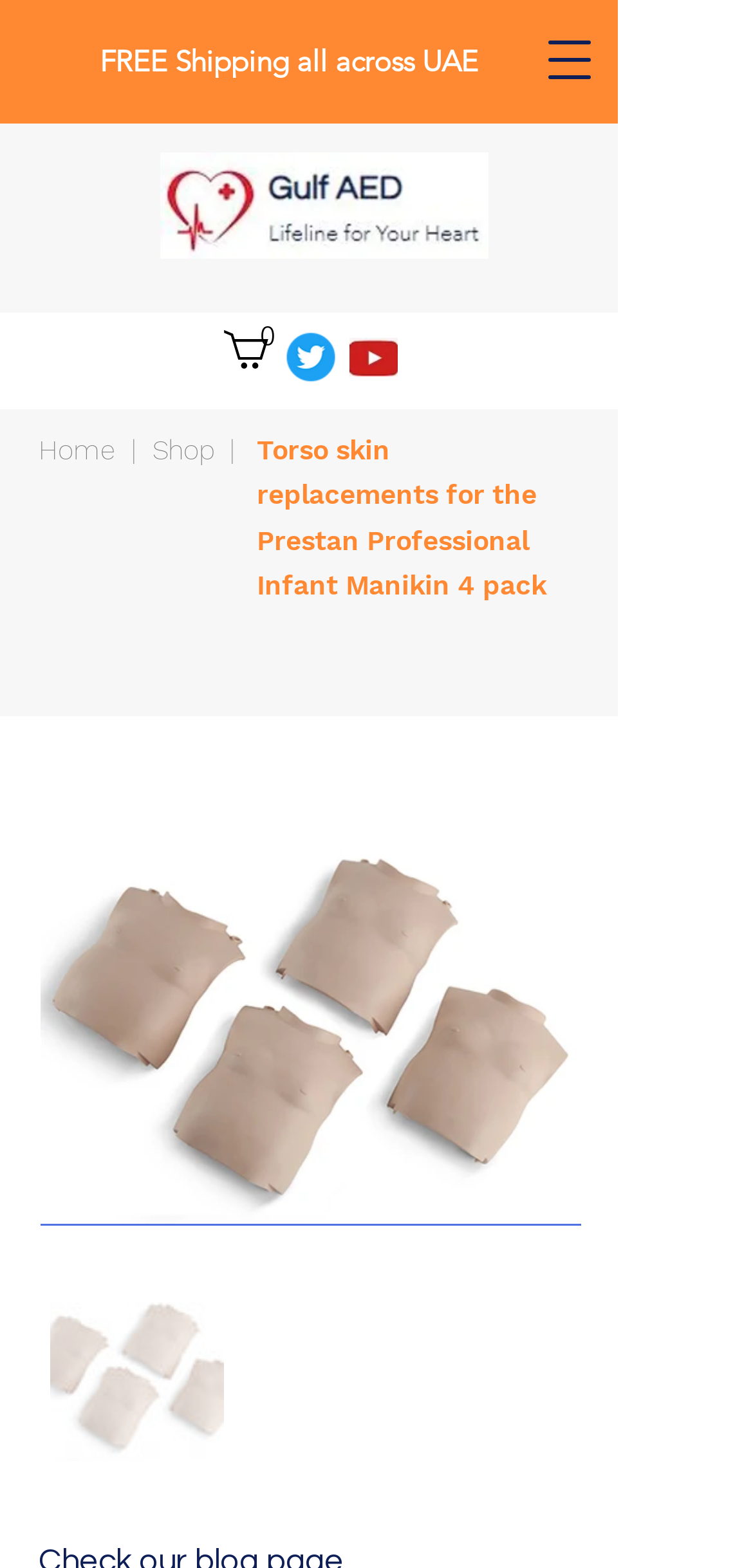Reply to the question below using a single word or brief phrase:
How many main menu items are present?

3